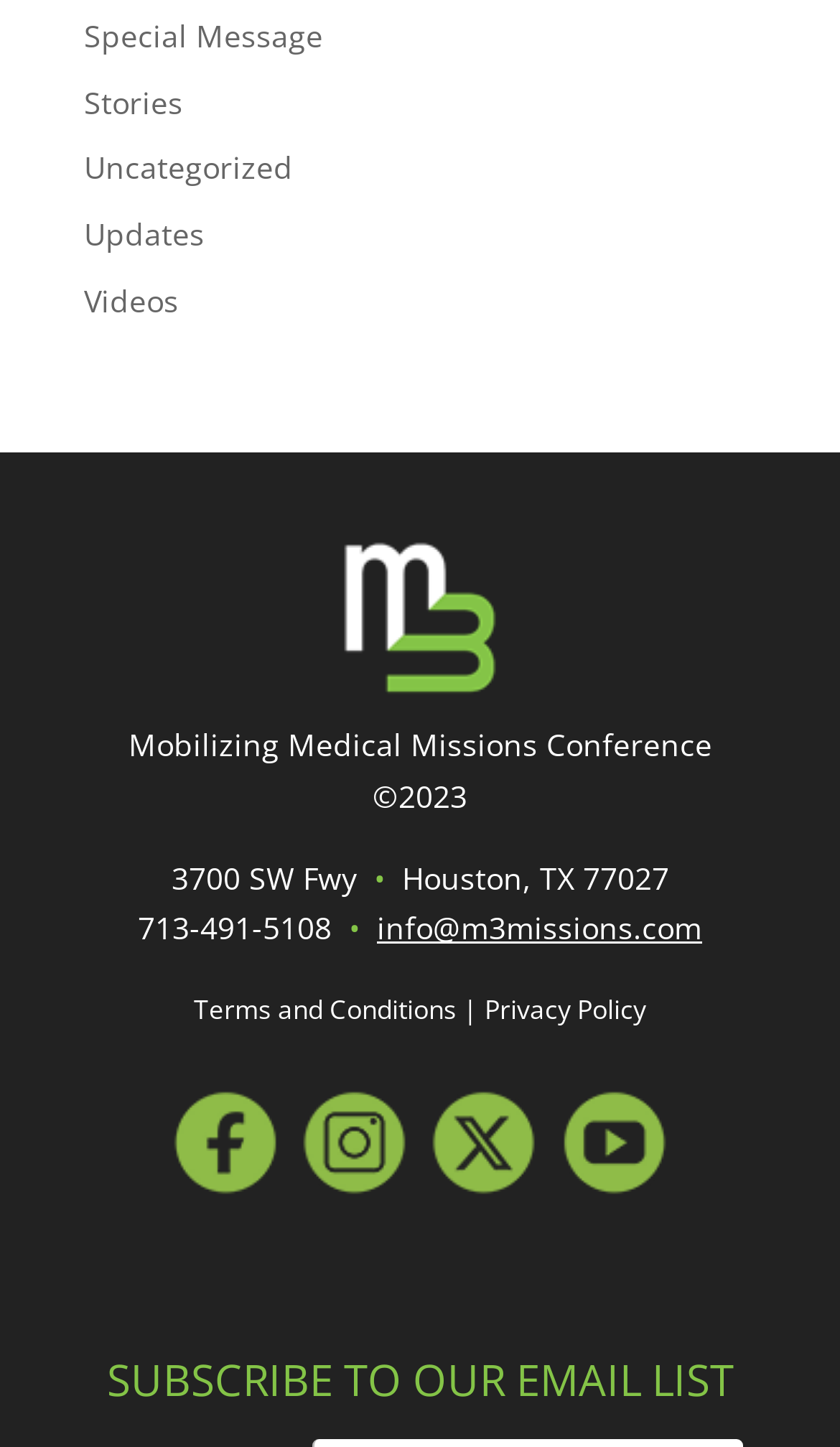Determine the bounding box coordinates for the clickable element to execute this instruction: "learn about what is SOS". Provide the coordinates as four float numbers between 0 and 1, i.e., [left, top, right, bottom].

None